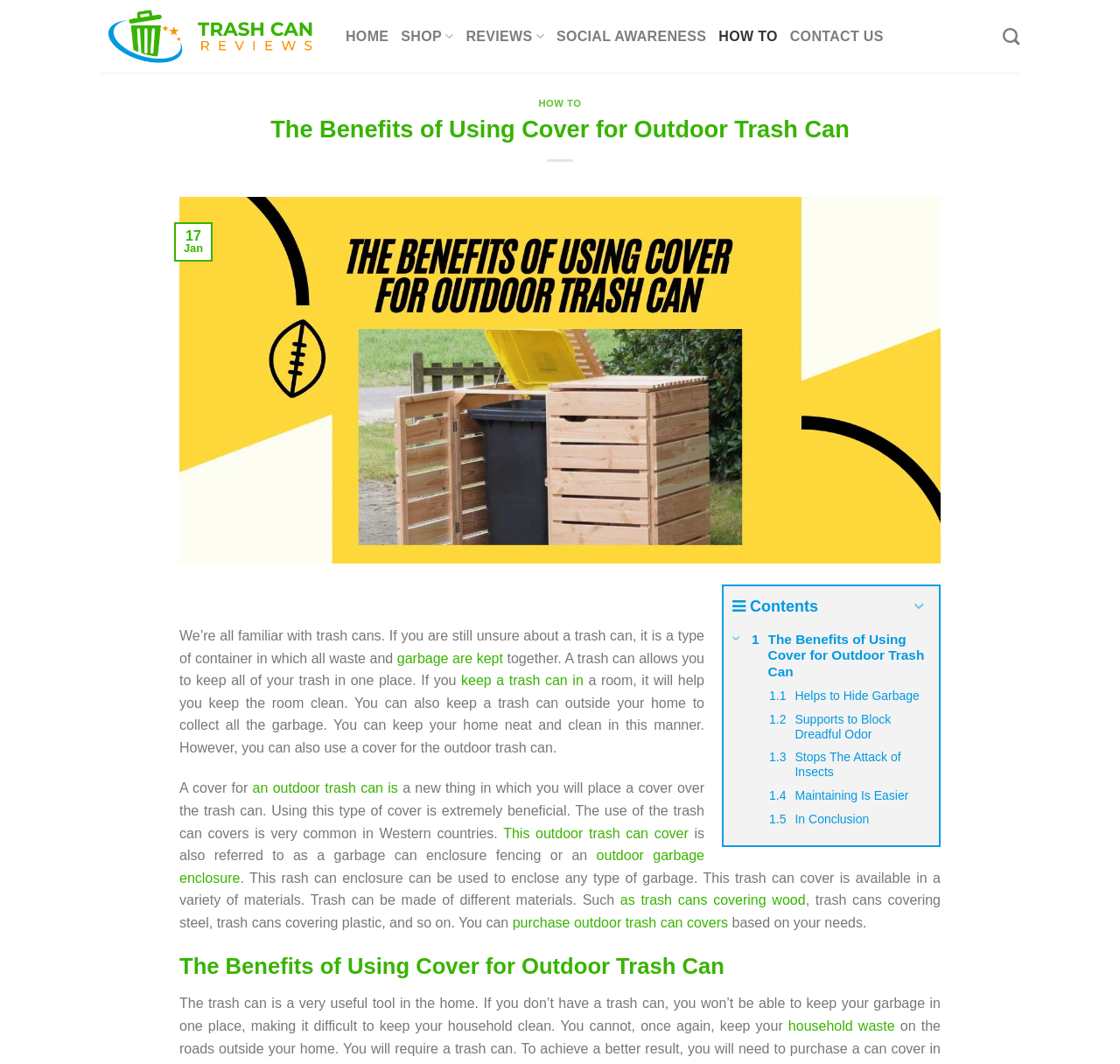What is the purpose of a trash can?
Please provide a single word or phrase in response based on the screenshot.

To keep garbage in one place